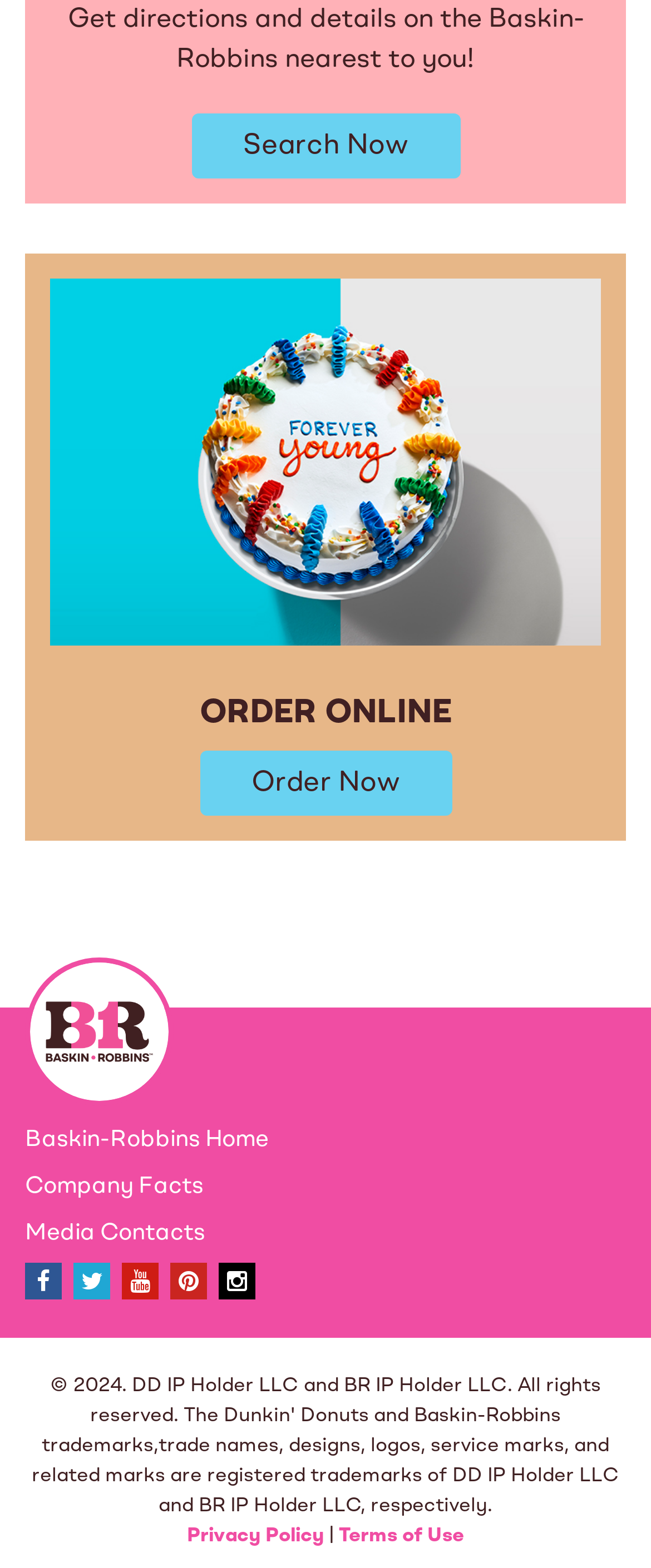What is the main purpose of this webpage?
Using the information from the image, provide a comprehensive answer to the question.

The main purpose of this webpage is to provide users with directions and details on the Baskin-Robbins nearest to them, as indicated by the StaticText element 'Get directions and details on the Baskin-Robbins nearest to you!' at the top of the page.